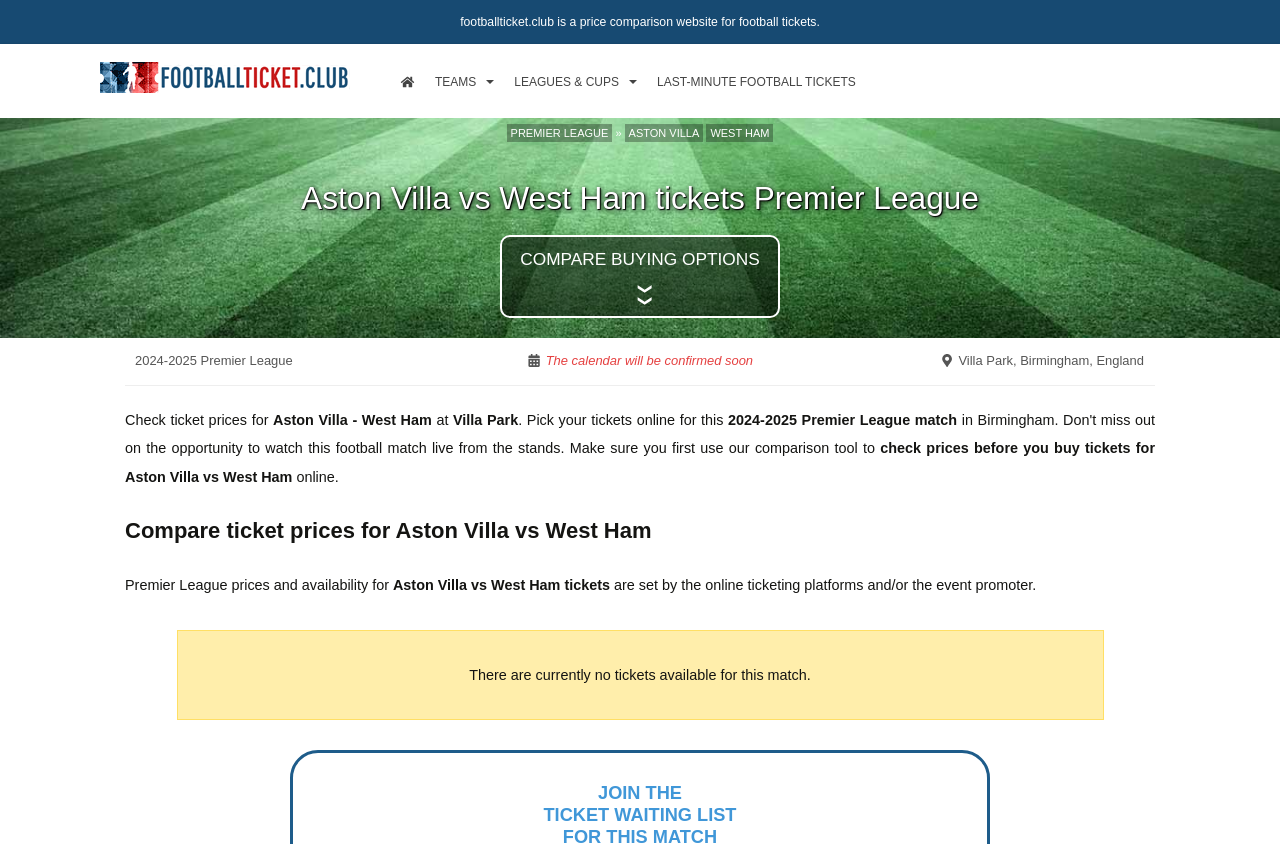Please locate the clickable area by providing the bounding box coordinates to follow this instruction: "Click on 'API'".

None